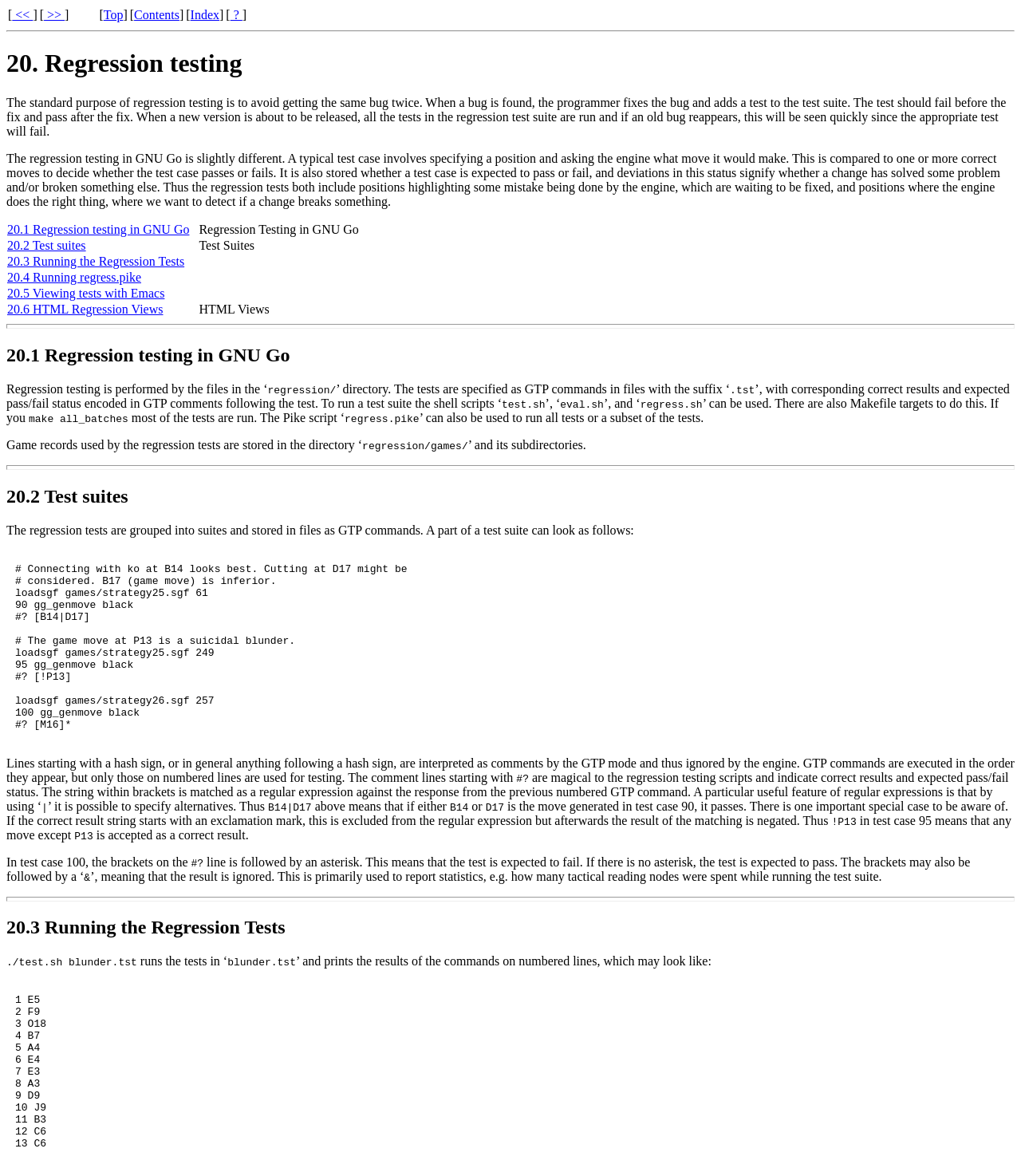What is the format of test files in GNU Go?
Look at the image and respond with a one-word or short phrase answer.

GTP commands in files with .tst suffix